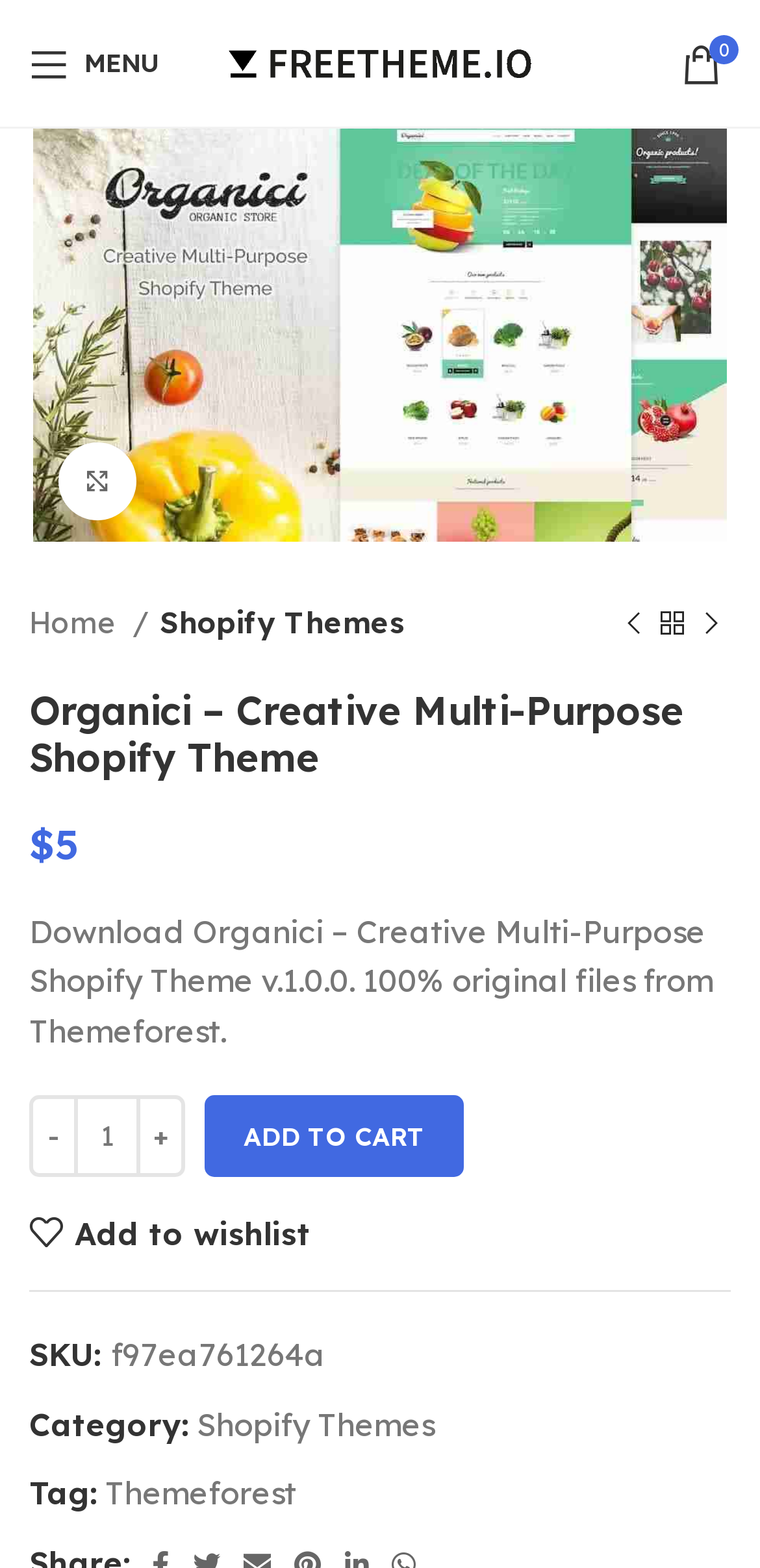What is the category of the theme?
Look at the screenshot and give a one-word or phrase answer.

Shopify Themes